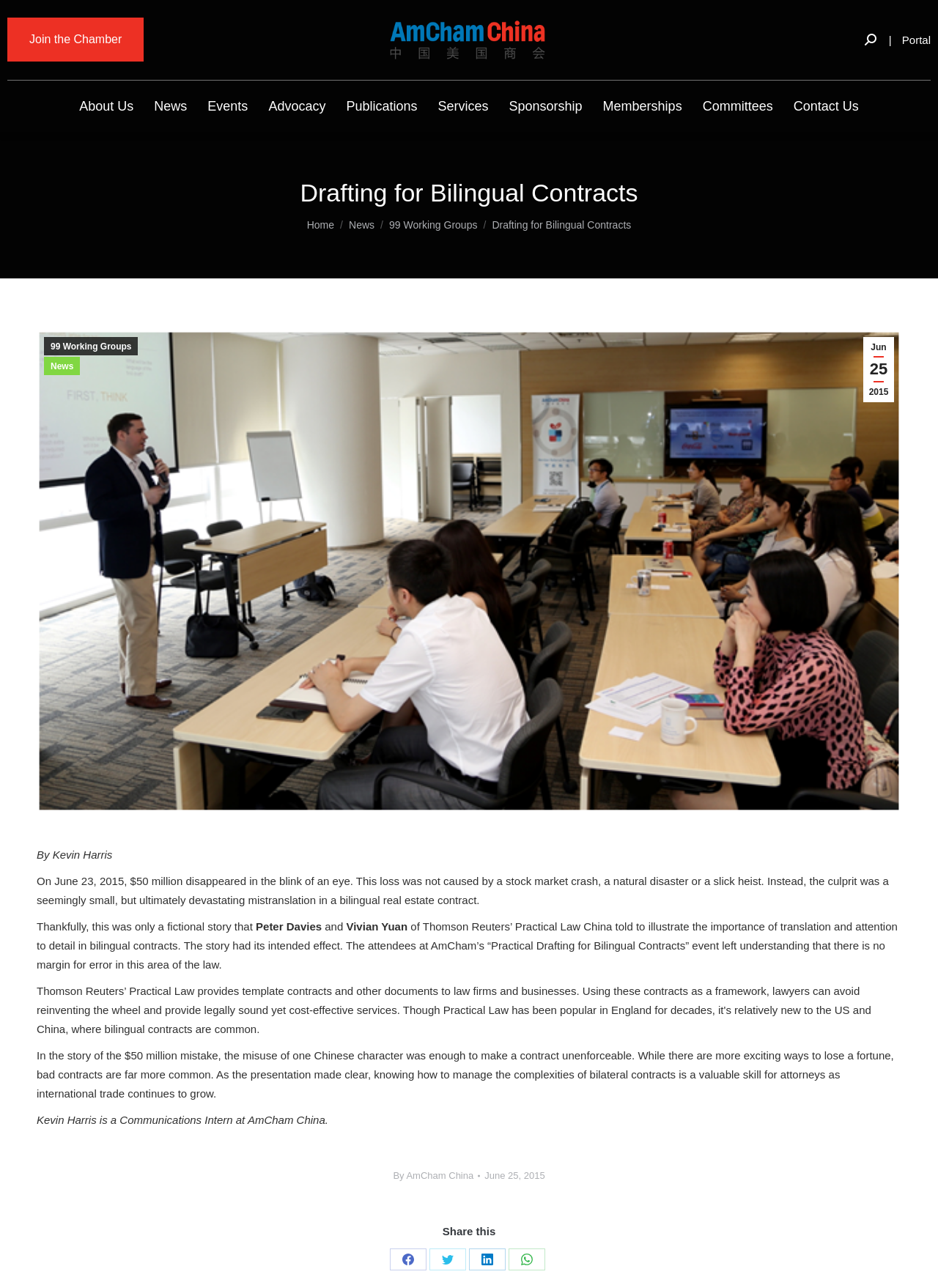What is the purpose of the 'Share this' section?
Answer the question in as much detail as possible.

The 'Share this' section is located at the bottom of the article and provides links to share the article on Facebook, Twitter, LinkedIn, and WhatsApp, indicating that its purpose is to allow readers to share the article on social media platforms.